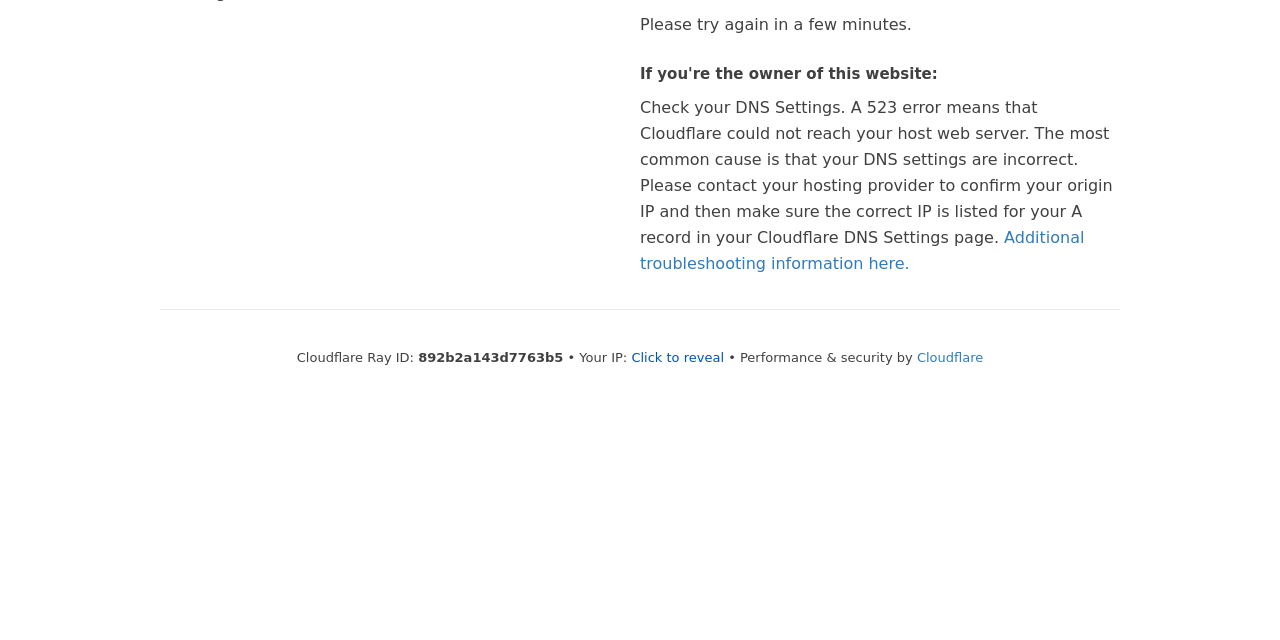Given the description "Click to reveal", determine the bounding box of the corresponding UI element.

[0.493, 0.546, 0.566, 0.57]